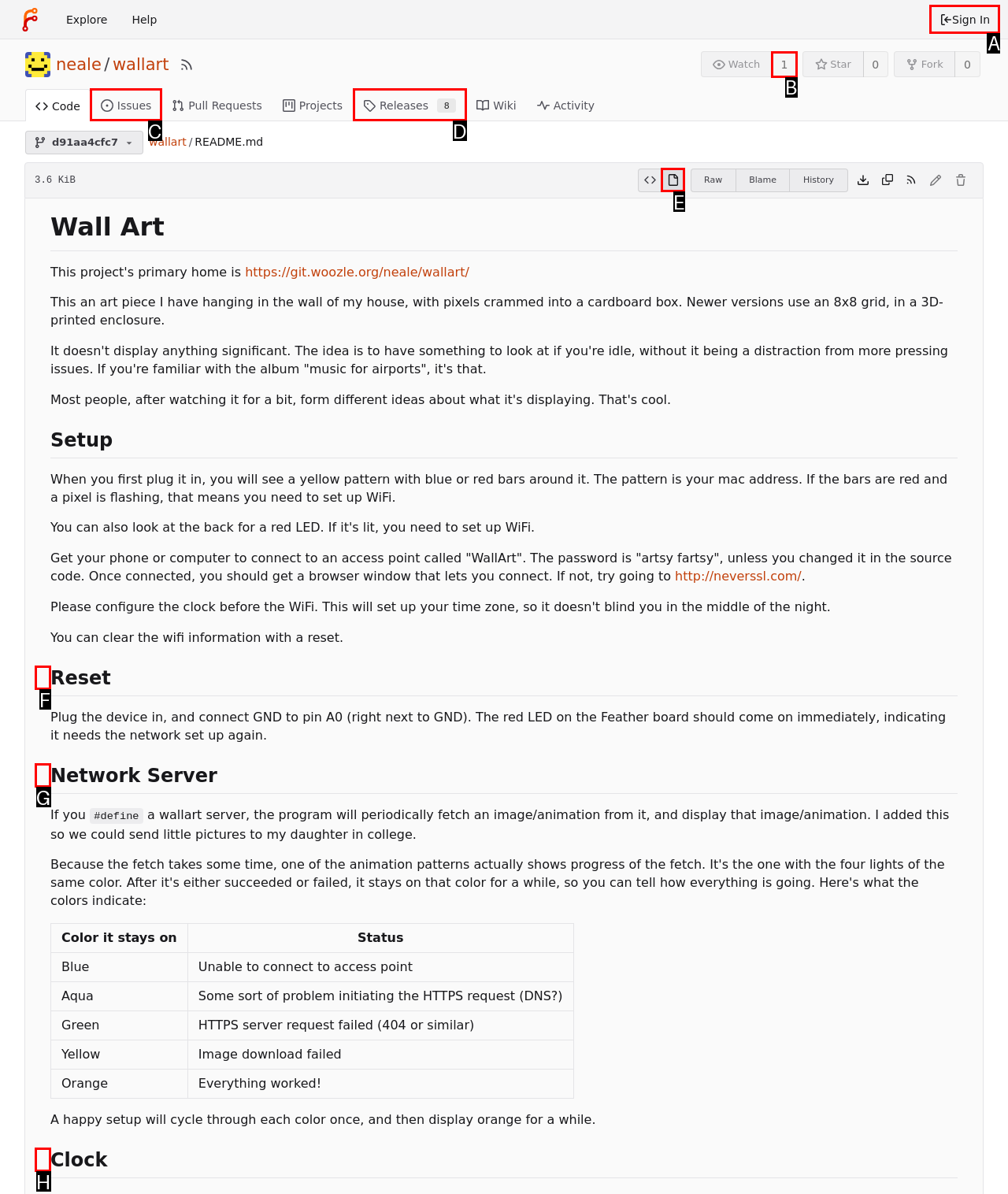Select the appropriate HTML element to click for the following task: Click on the 'Sign In' link
Answer with the letter of the selected option from the given choices directly.

A